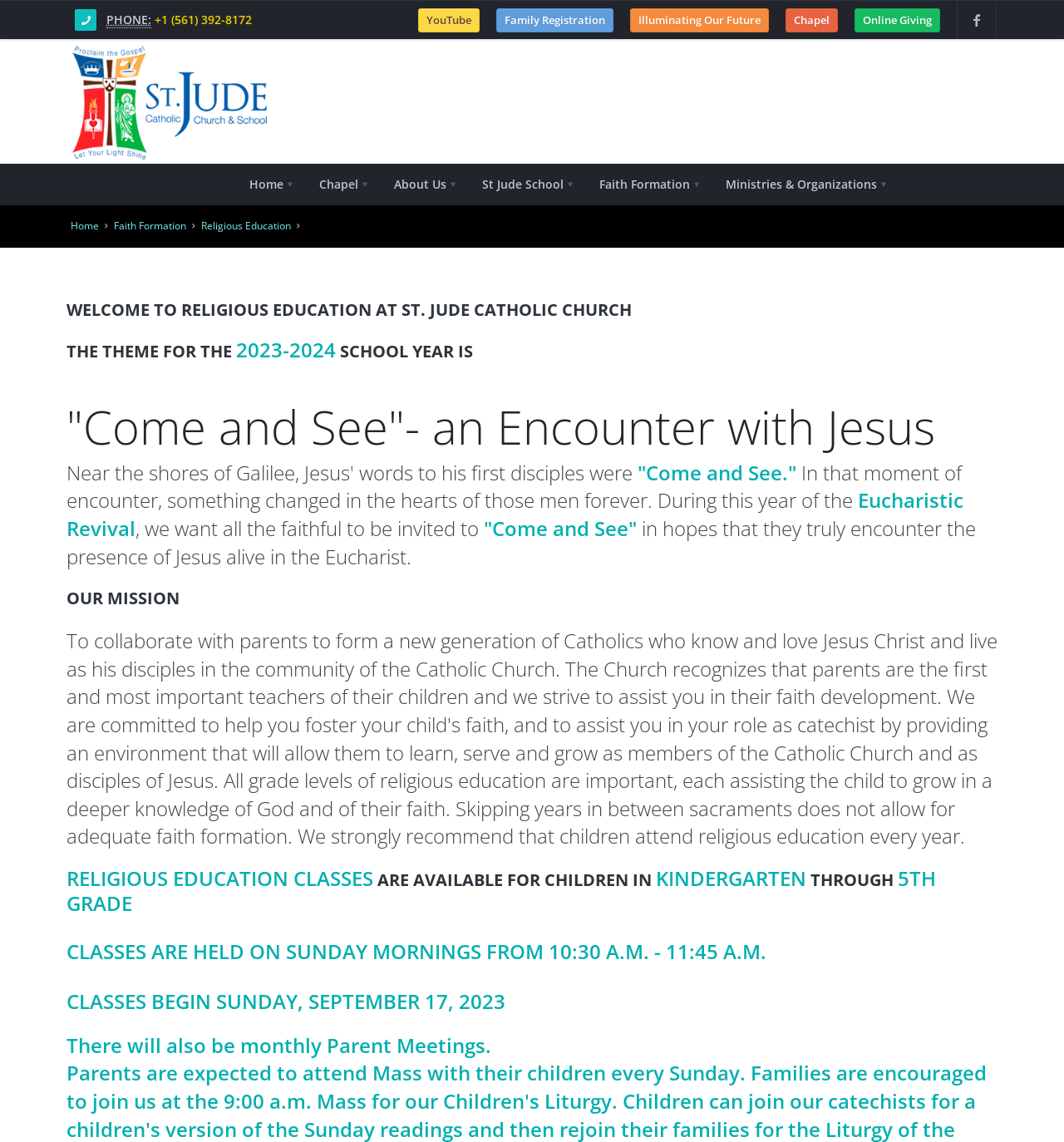Please provide the bounding box coordinates for the UI element as described: "Ministries & Organizations". The coordinates must be four floats between 0 and 1, represented as [left, top, right, bottom].

[0.668, 0.143, 0.844, 0.18]